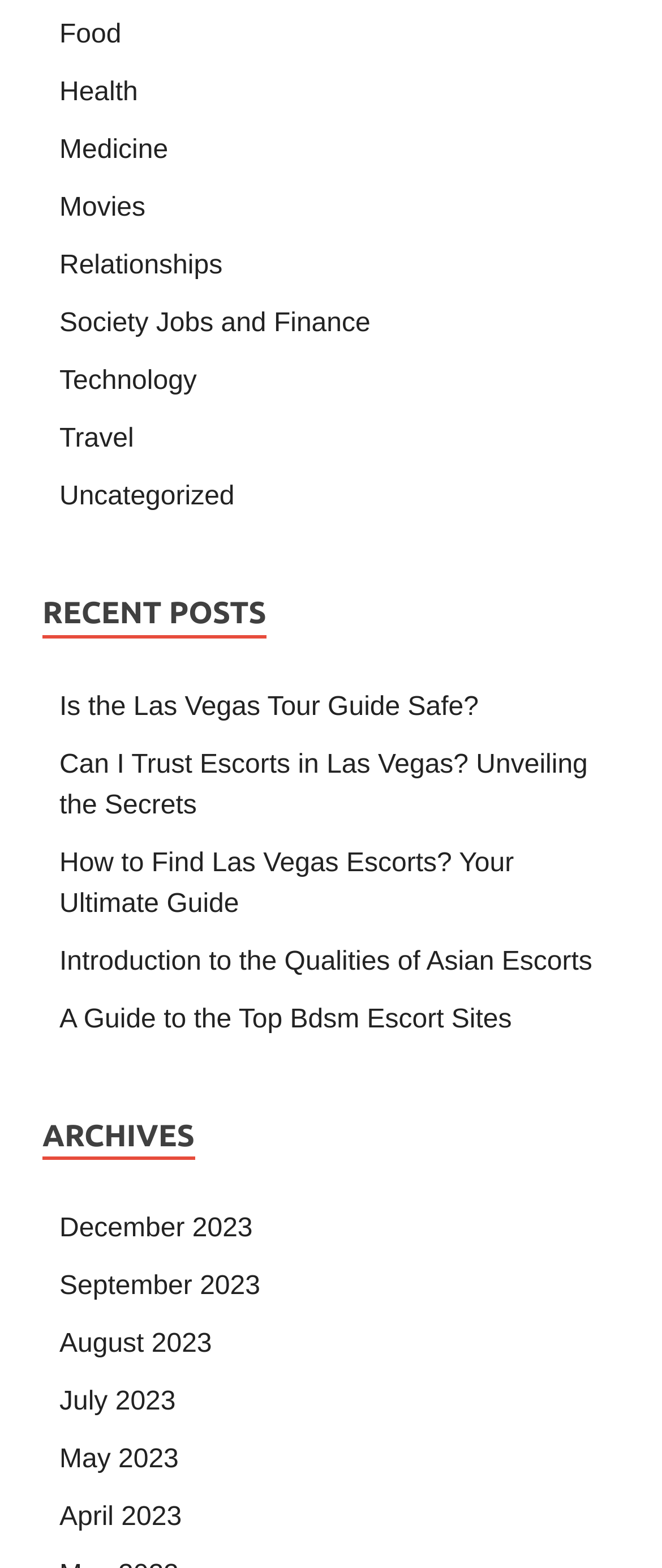Please answer the following question using a single word or phrase: 
How many recent posts are listed?

5